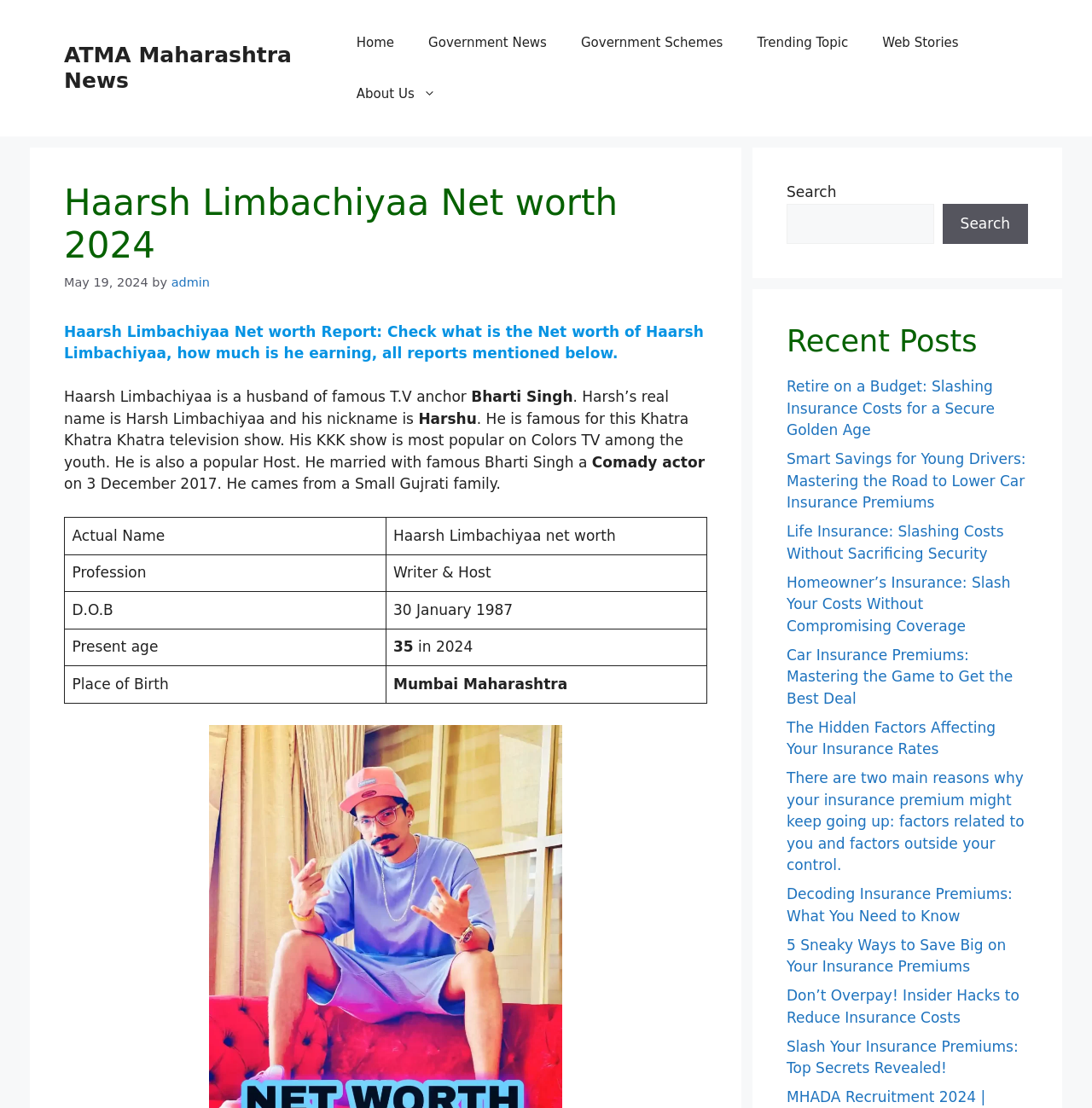Locate the bounding box coordinates of the area you need to click to fulfill this instruction: 'Click on the 'Home' link'. The coordinates must be in the form of four float numbers ranging from 0 to 1: [left, top, right, bottom].

[0.311, 0.015, 0.377, 0.062]